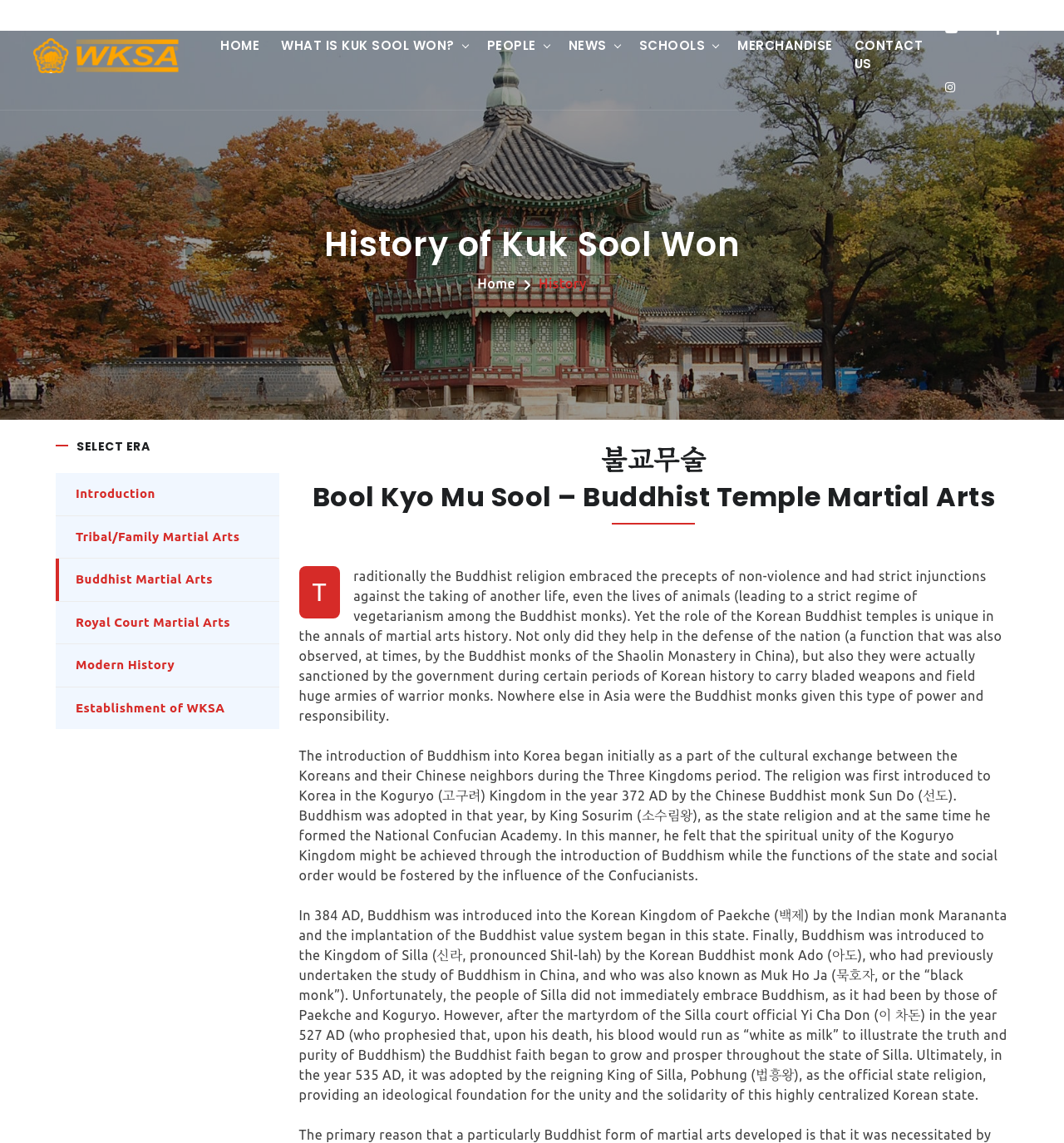By analyzing the image, answer the following question with a detailed response: What is the name of the Silla court official who was martyred in 527 AD?

The webpage content mentions that Yi Cha Don, a Silla court official, was martyred in 527 AD, and his death led to the growth and prosperity of Buddhism in the state of Silla.